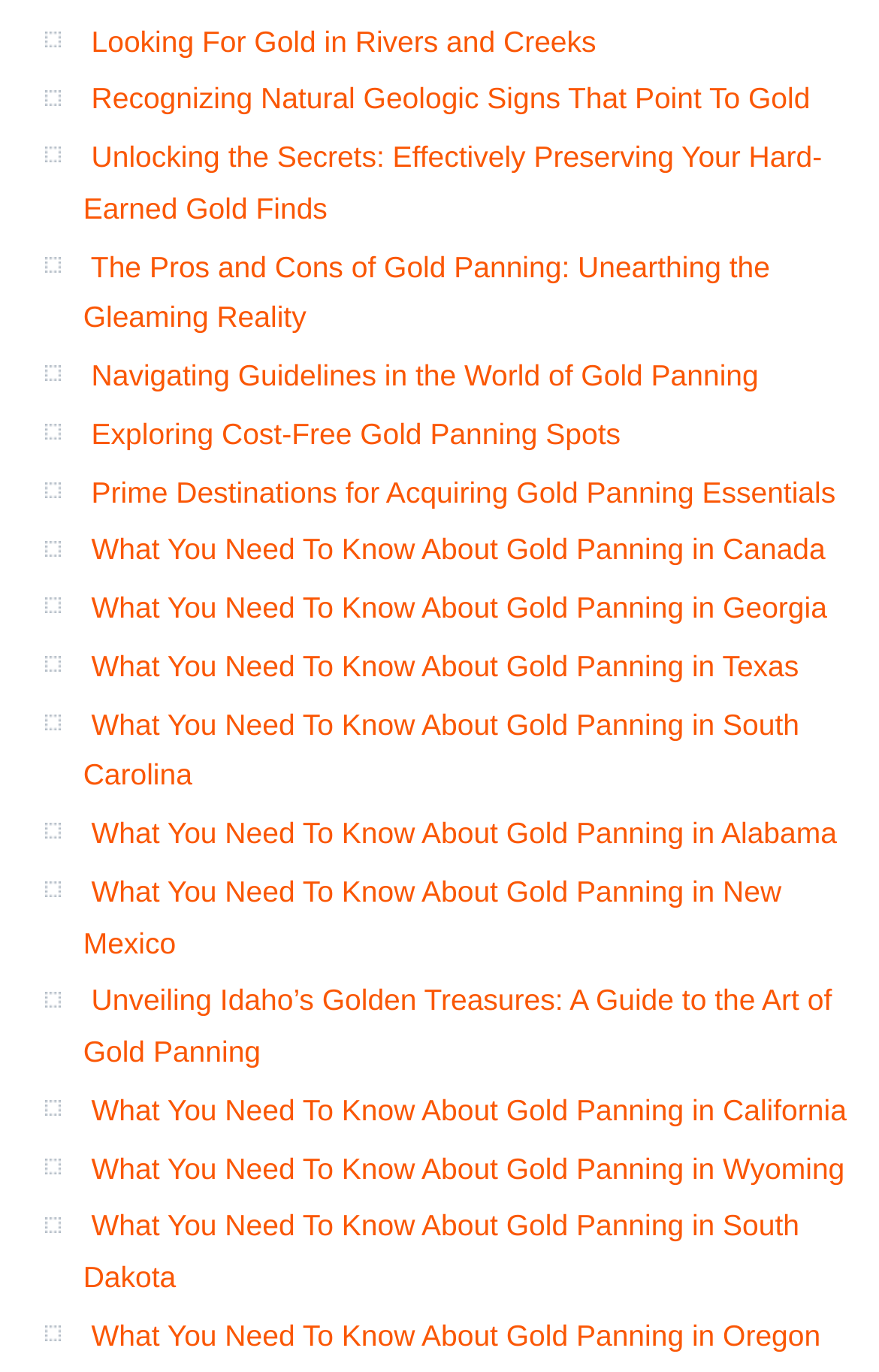What activity is being discussed on the webpage?
Give a one-word or short-phrase answer derived from the screenshot.

Gold prospecting